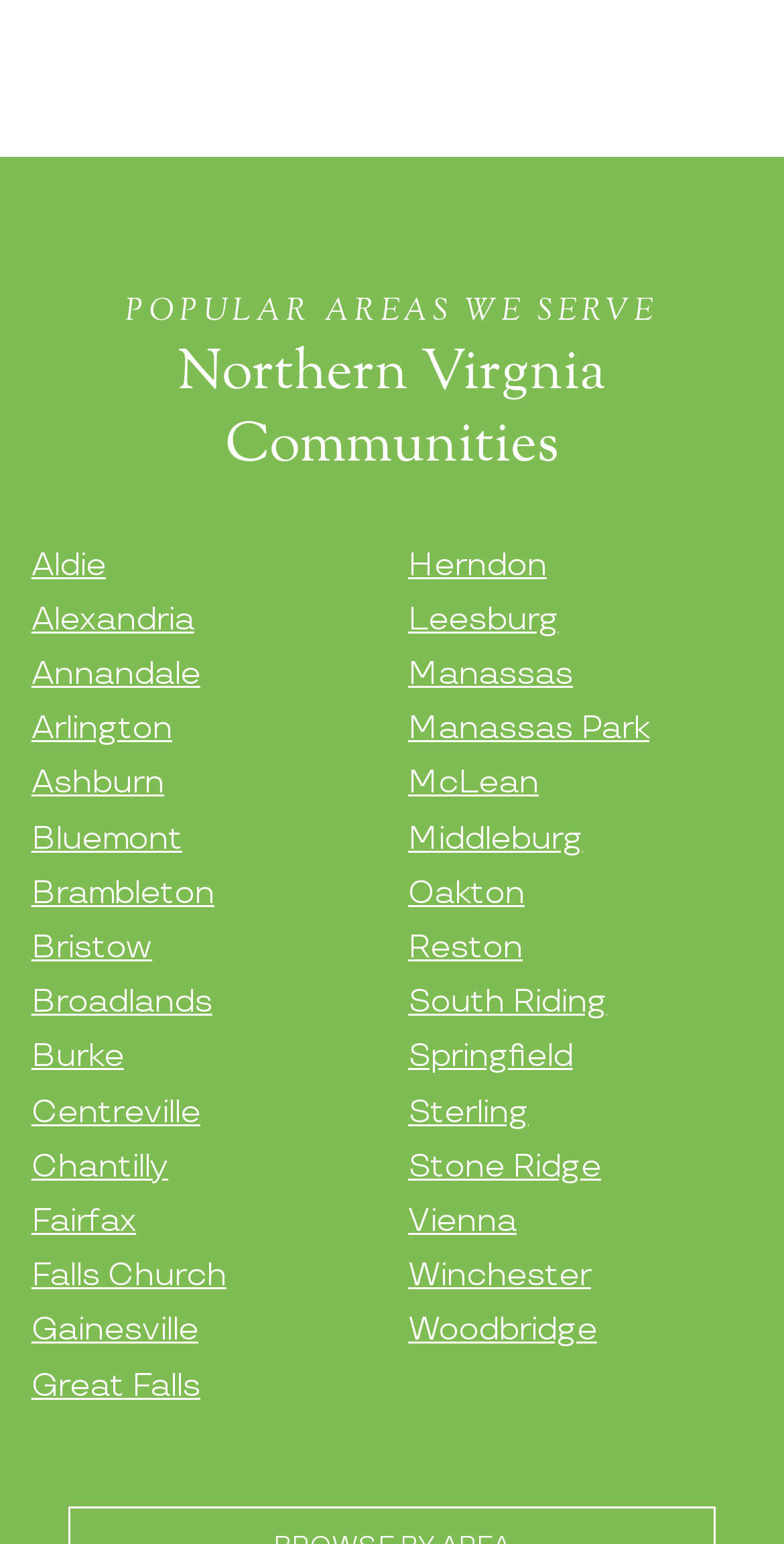Analyze the image and answer the question with as much detail as possible: 
Are there any areas listed that start with 'W'?

I scanned the list of links under the 'Northern Virginia Communities' heading and found two areas that start with the letter 'W': Winchester and Woodbridge.